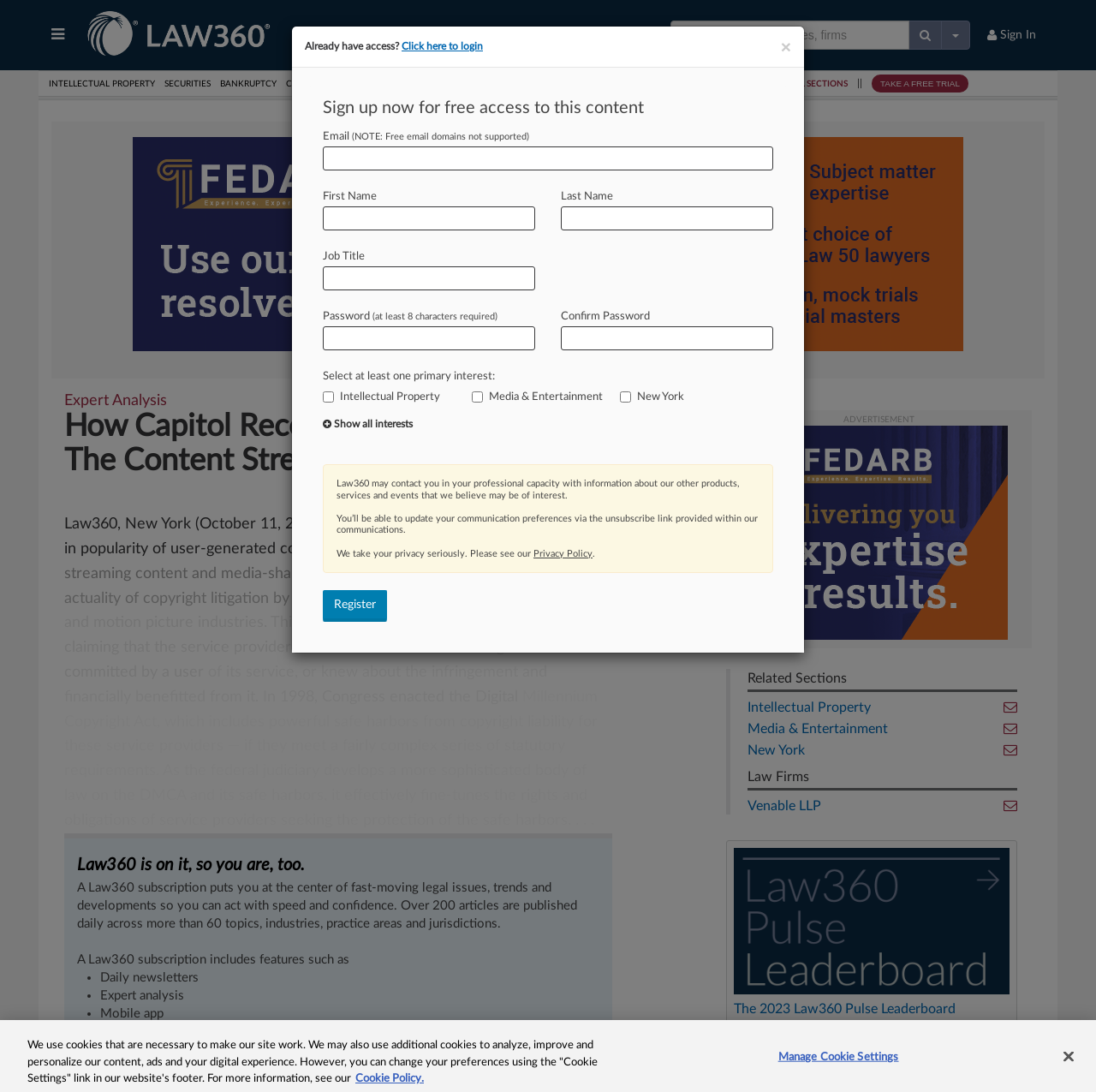Provide your answer in one word or a succinct phrase for the question: 
What is the main issue discussed in the article?

Copyright litigation